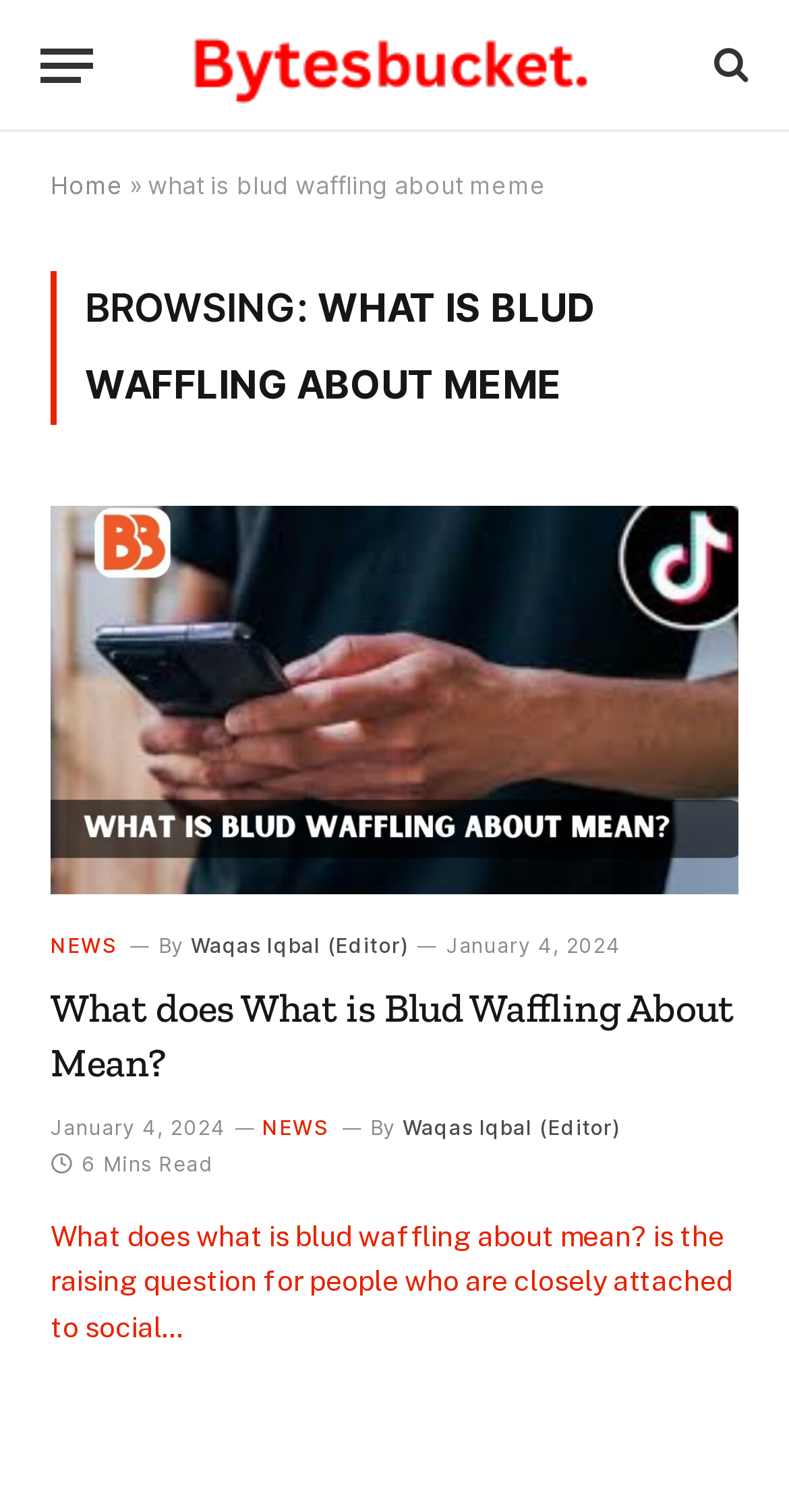Give a detailed account of the webpage's layout and content.

The webpage appears to be an archive page for the "What is Blud Waffling About Meme" topic on the BytesBucket website. At the top left, there is a "Menu" button, and next to it, the BytesBucket logo is displayed as an image with a link to the website's homepage. On the top right, there is a search icon represented by a magnifying glass symbol.

Below the top section, there is a navigation bar with a "Home" link, followed by a "»" symbol, and then the title "what is blud waffling about meme" in a larger font. The main content area is divided into sections, with a heading "BROWSING: WHAT IS BLUD WAFFLING ABOUT MEME" at the top.

The first section contains an article with a title "What is Blud Waffling About Mean?" accompanied by an image. Below this section, there is a news article with a title "NEWS" and a byline "By Waqas Iqbal (Editor)" with a timestamp "January 4, 2024". This article has a heading "What does What is Blud Waffling About Mean?" and a link to the same title.

The next section has another news article with the same title "NEWS" and byline "By Waqas Iqbal (Editor)" with a timestamp "January 4, 2024". This article has a heading "What does What is Blud Waffling About Mean?" and a link to the same title. Below this section, there is a text "6 Mins Read" indicating the estimated reading time, followed by a brief summary of the article "What does what is blud waffling about mean? is the raising question for people who are closely attached to social…".